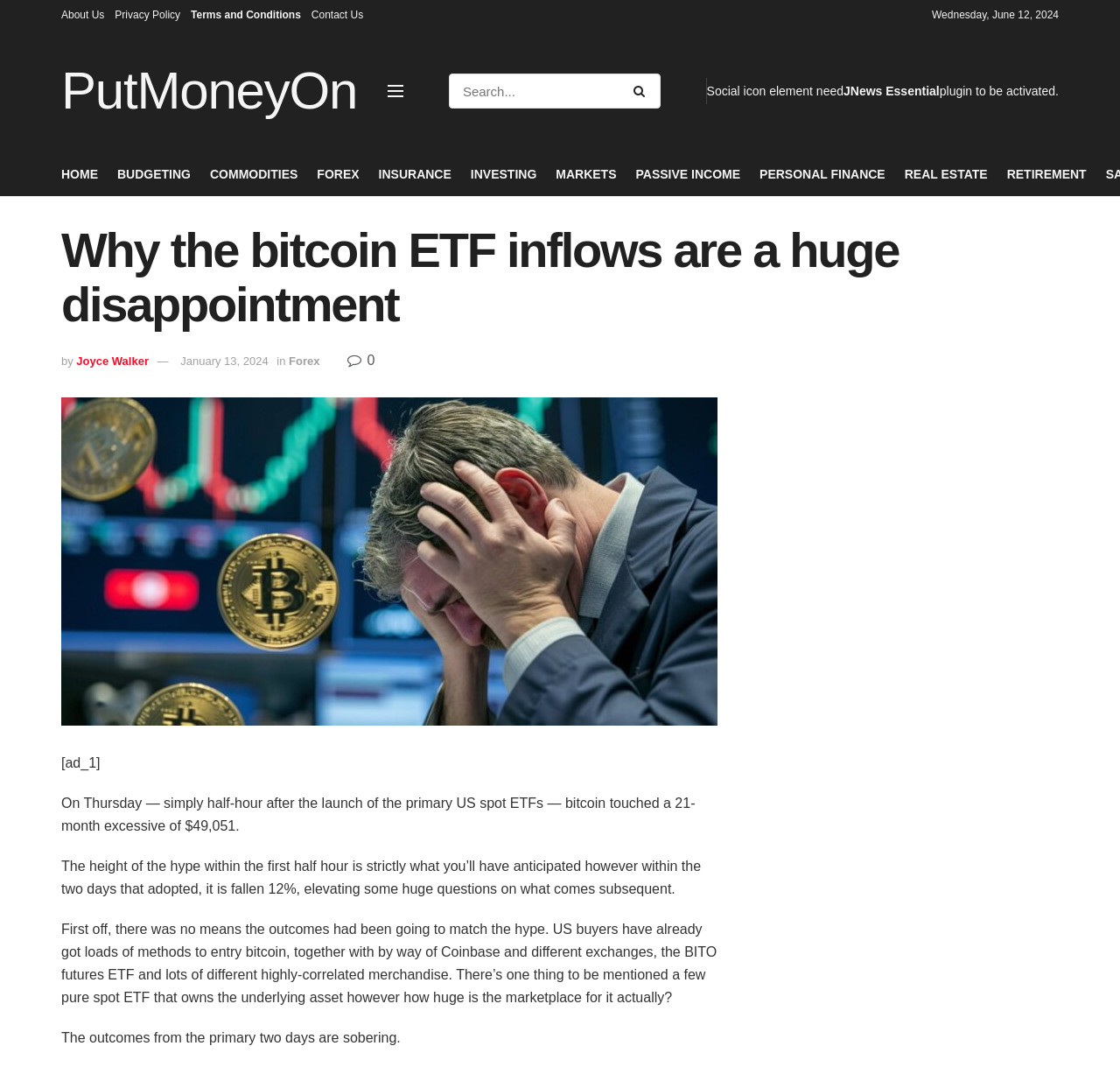Based on the element description: "PutMoneyOn", identify the bounding box coordinates for this UI element. The coordinates must be four float numbers between 0 and 1, listed as [left, top, right, bottom].

[0.055, 0.061, 0.319, 0.11]